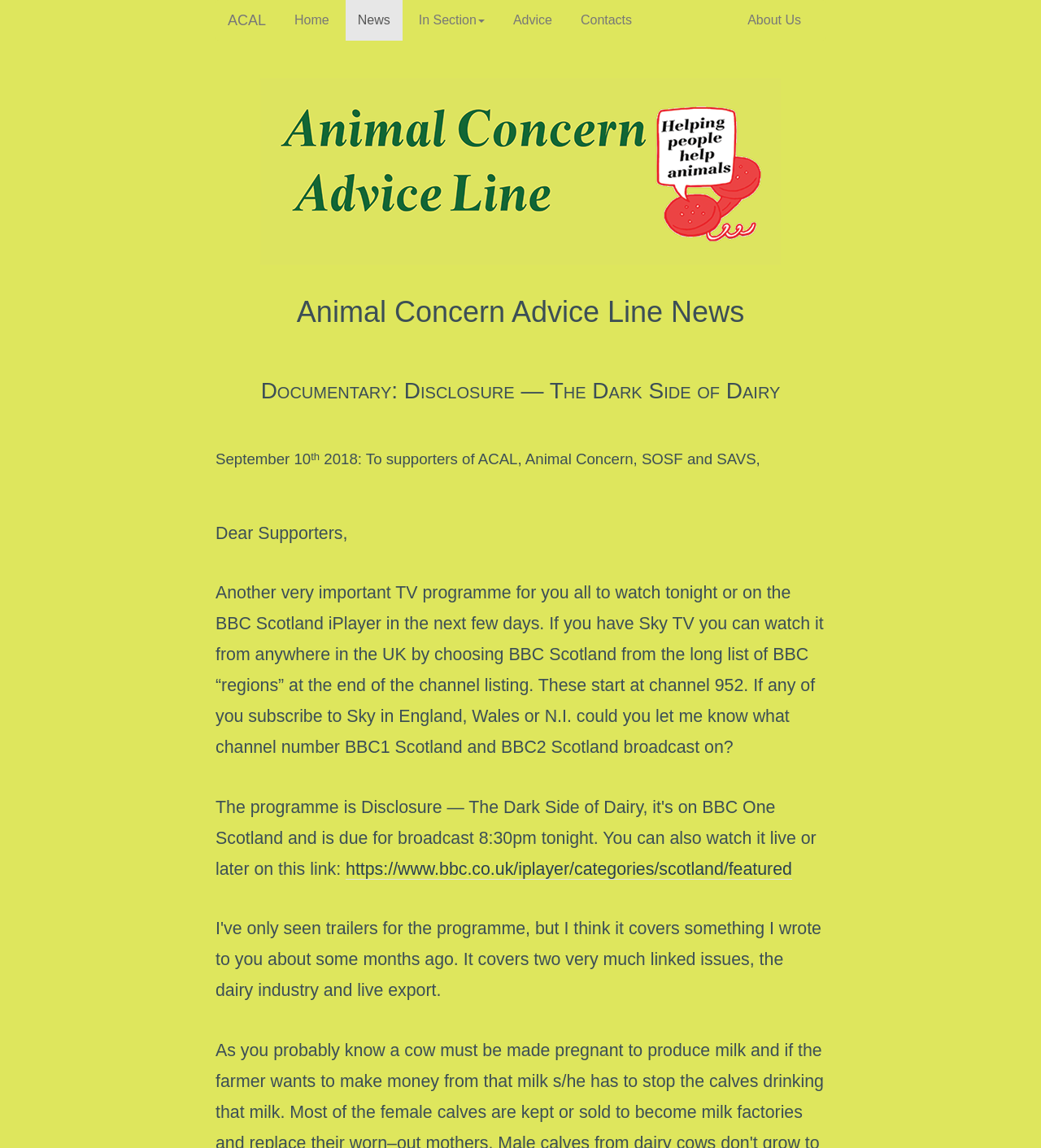Please locate the clickable area by providing the bounding box coordinates to follow this instruction: "Go to the Home page".

[0.271, 0.0, 0.328, 0.035]